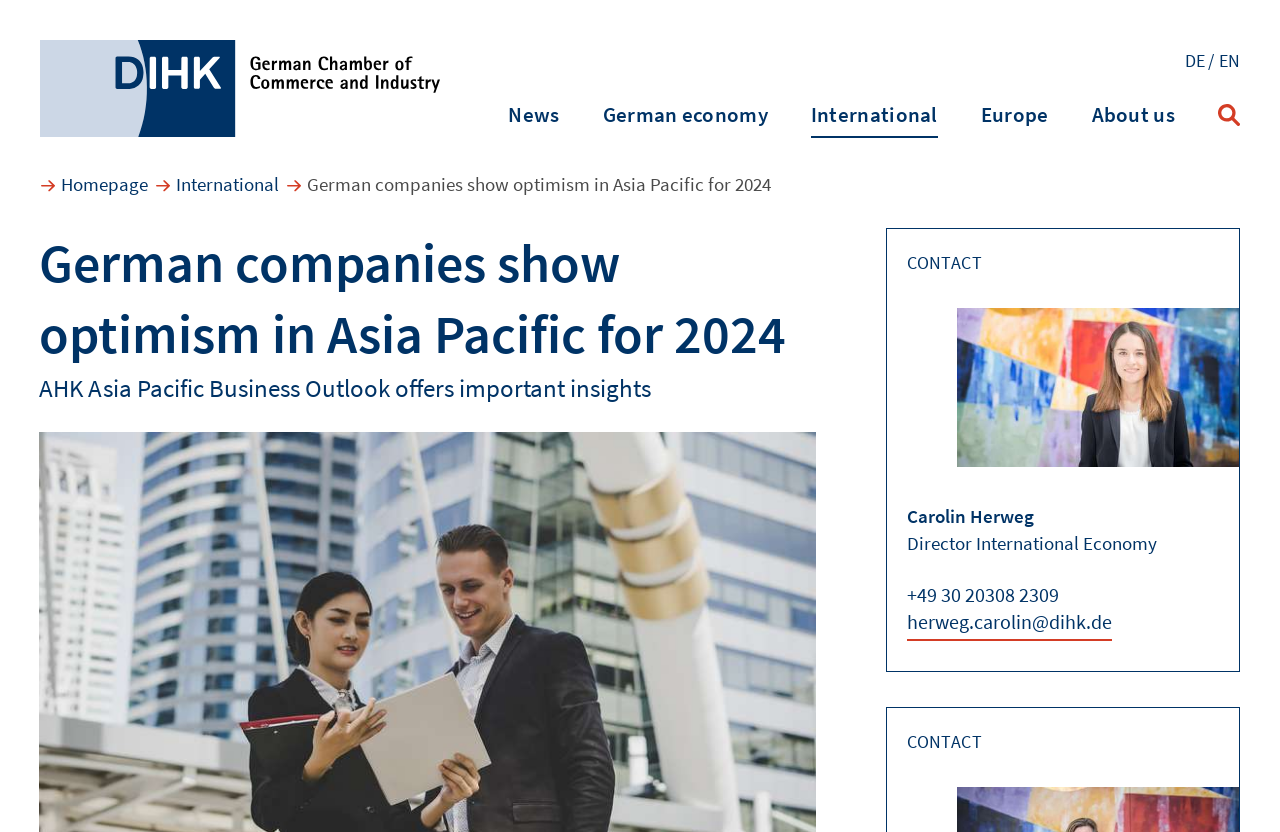Construct a comprehensive description capturing every detail on the webpage.

The webpage appears to be a news article or press release from the Association of German Chambers of Commerce and Industry. At the top left corner, there is a logo of the Association of German Chambers of Commerce and Industry. On the top right corner, there are language options, including "DE" and "EN". Below the language options, there are navigation buttons, including "News", "German economy", "International", "Europe", "About us", and "Search".

In the main content area, there is a search bar with a placeholder text "Suchbegriff eingeben" (meaning "Enter search term" in German) and a search button. Below the search bar, there is a path navigation section, which includes links to the homepage, international section, and the current article "German companies show optimism in Asia Pacific for 2024".

The main article title "German companies show optimism in Asia Pacific for 2024" is prominently displayed in a large font size. The article text starts with a sentence "AHK Asia Pacific Business Outlook offers important insights" and continues below.

On the right side of the page, there is a contact section with a heading "CONTACT". This section includes a portrait image of Carolin Herweg, who is the Director of International Economy. Her contact information, including phone number and email address, is also provided.

Overall, the webpage has a clean and organized layout, with clear headings and concise text. The content is focused on the article about German companies' optimism in Asia Pacific, with additional navigation and contact information on the side.